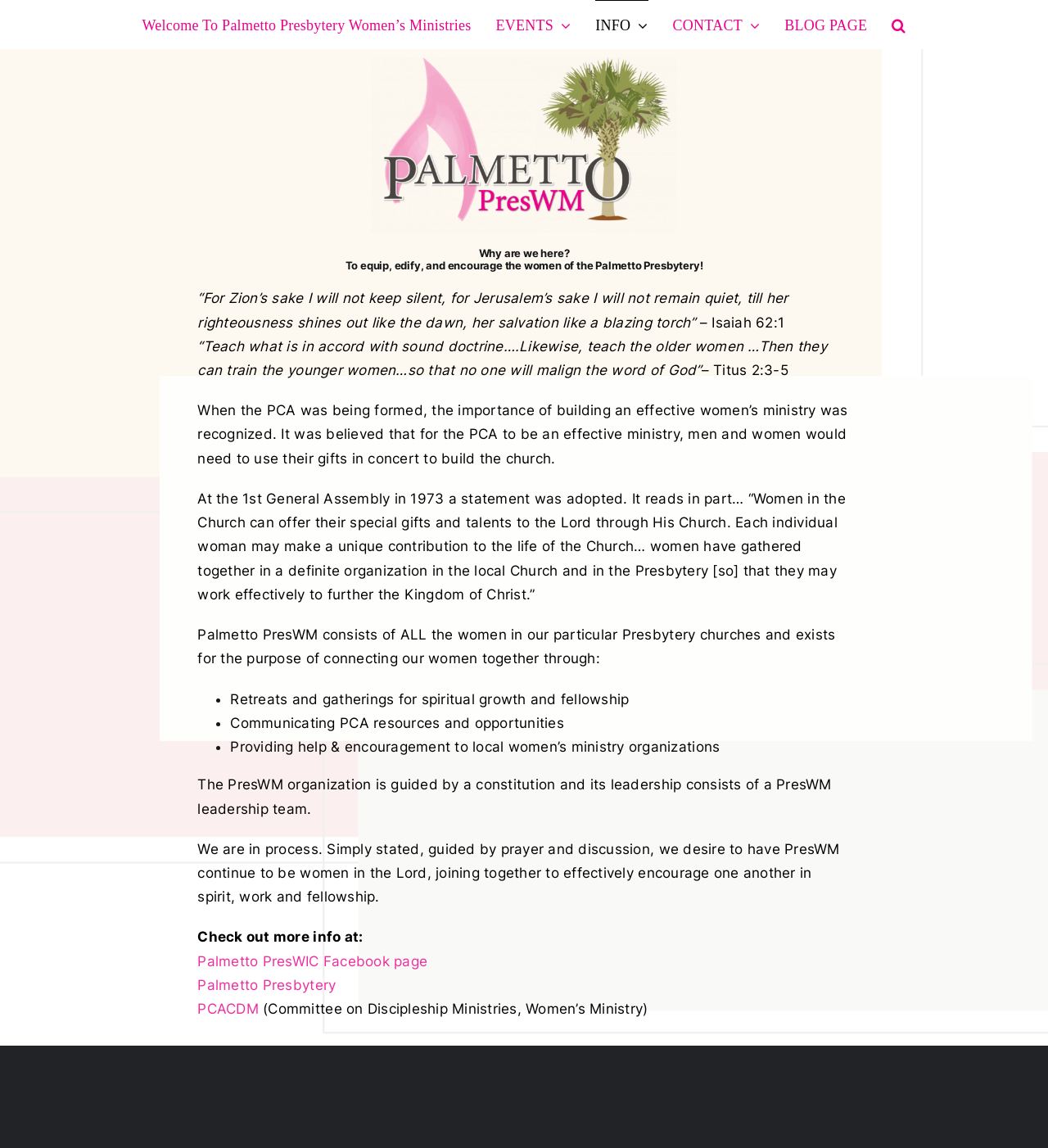Answer with a single word or phrase: 
What is the purpose of Palmetto Presbytery Women's Ministries?

To equip, edify, and encourage women